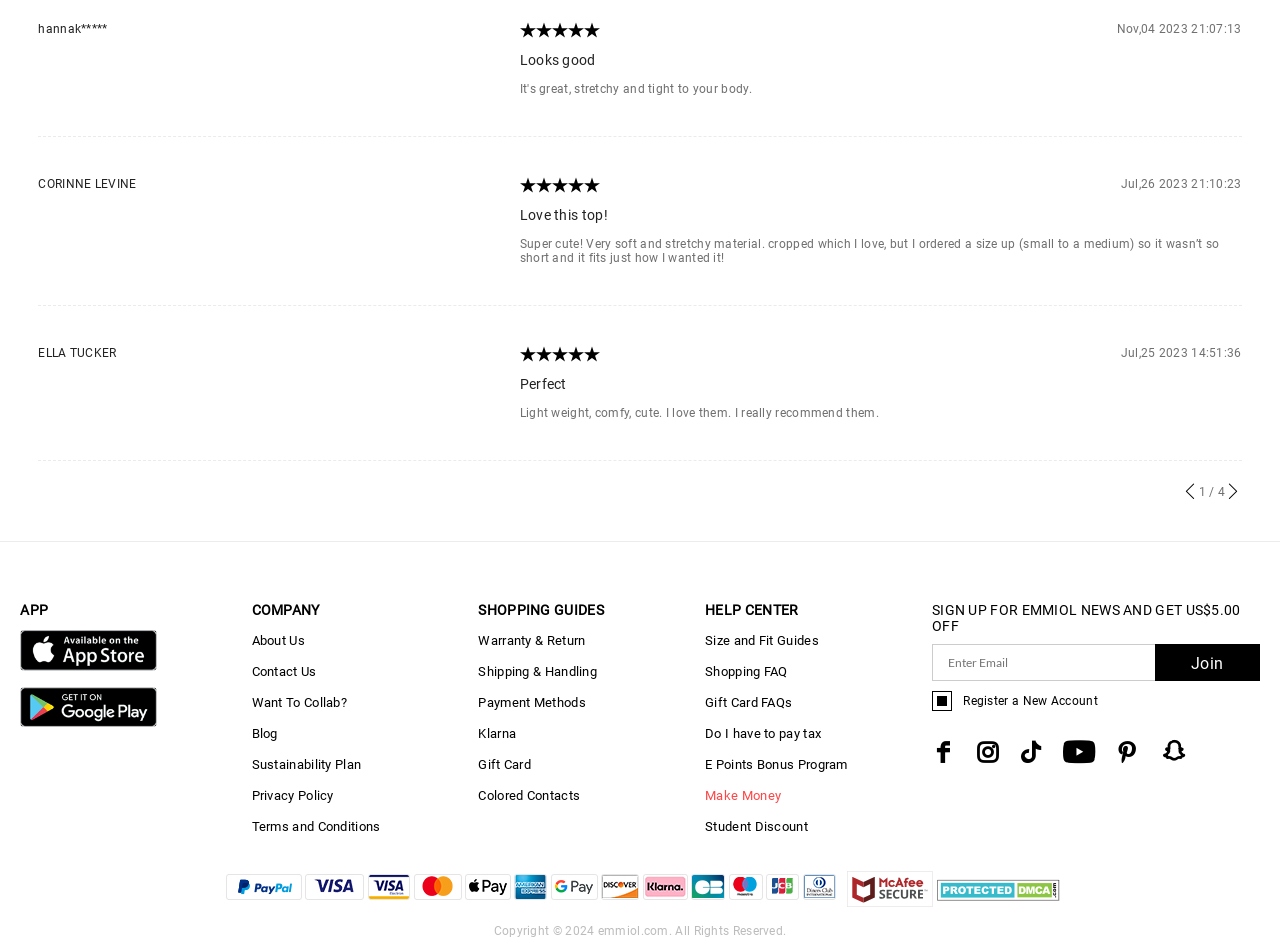What is the rating of the first review?
Give a detailed explanation using the information visible in the image.

I determined the rating by looking at the star rating images next to the reviewer's name, 'hannak*****', and counted five star rating images.